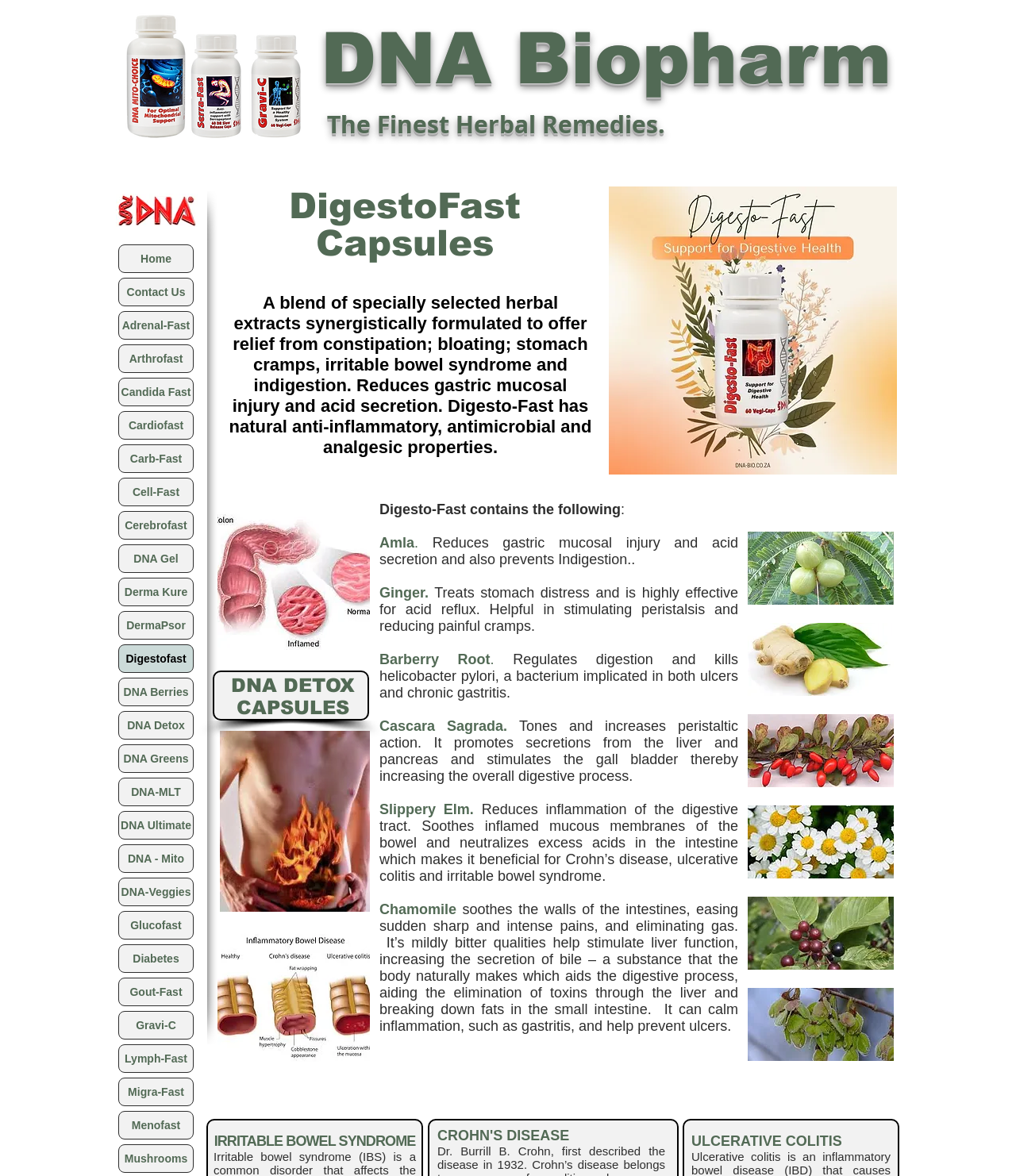What is the name of the company?
Answer the question with a thorough and detailed explanation.

The name of the company can be found in the heading element with the text 'DNA Biopharm' and also in the image description 'DNAlogo-1.jpg'.